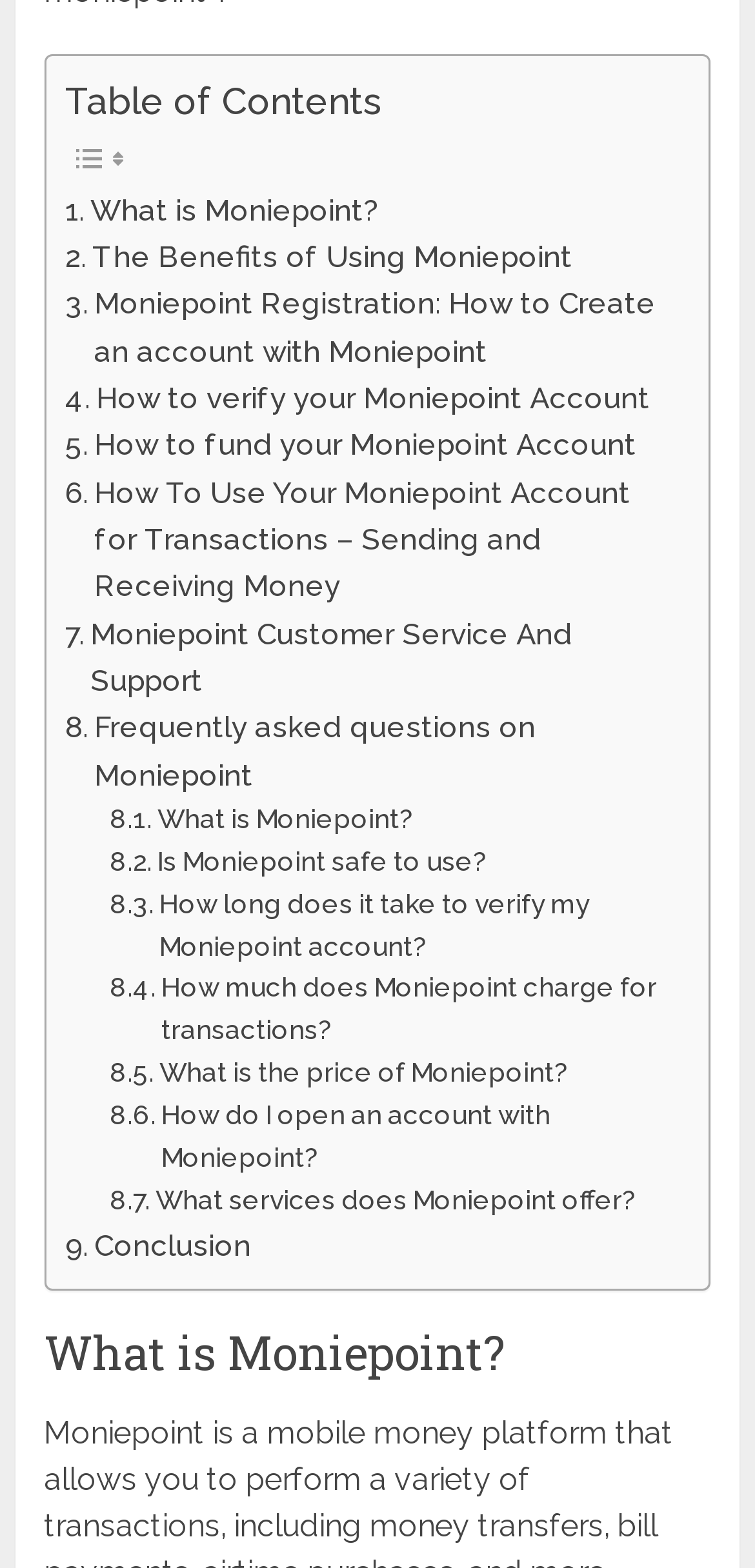Predict the bounding box coordinates of the area that should be clicked to accomplish the following instruction: "Click on 'Frequently asked questions on Moniepoint'". The bounding box coordinates should consist of four float numbers between 0 and 1, i.e., [left, top, right, bottom].

[0.087, 0.449, 0.888, 0.509]